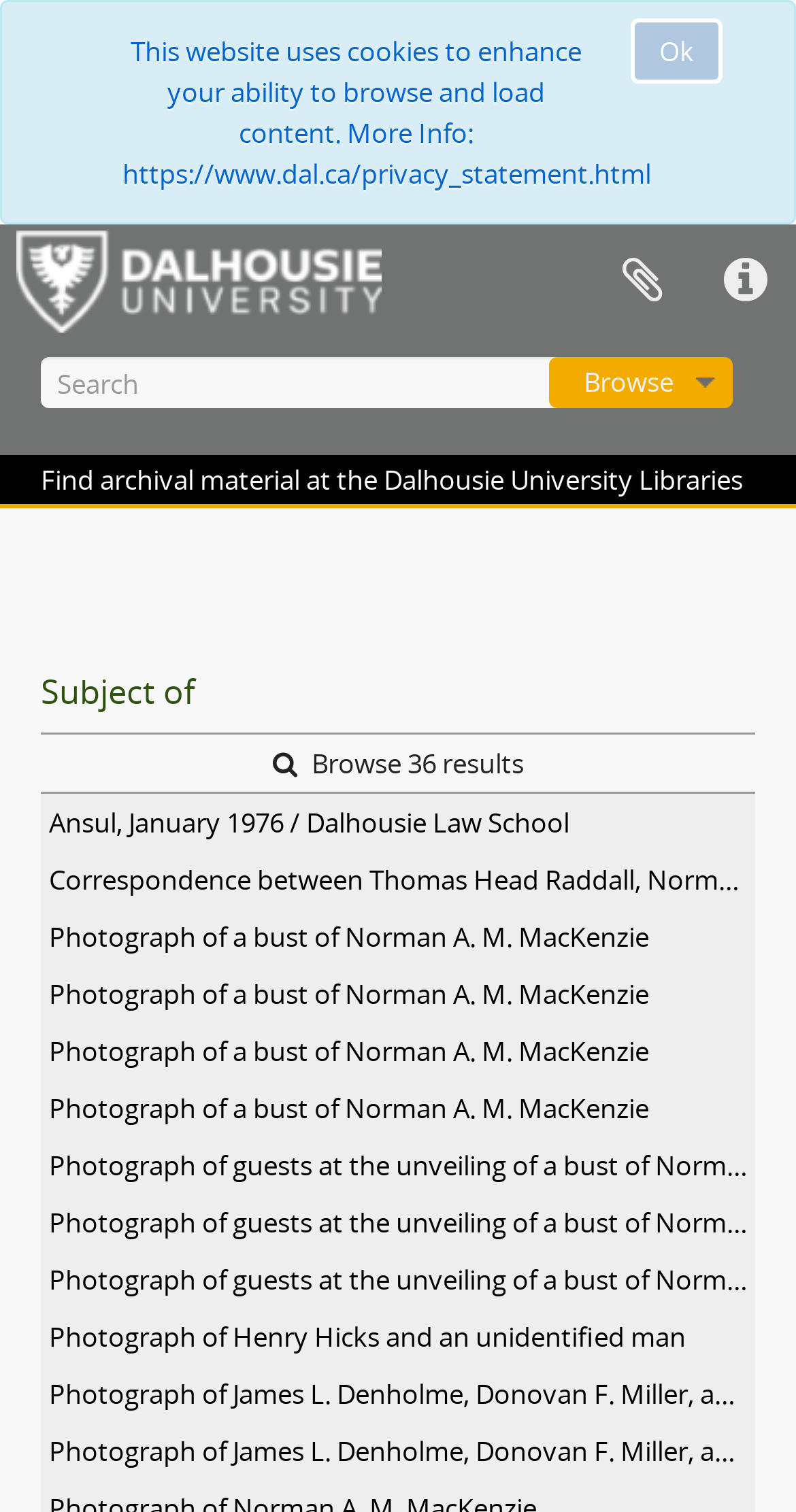Respond with a single word or phrase to the following question:
What is the subject of the archival material?

Norman A. MacKenzie